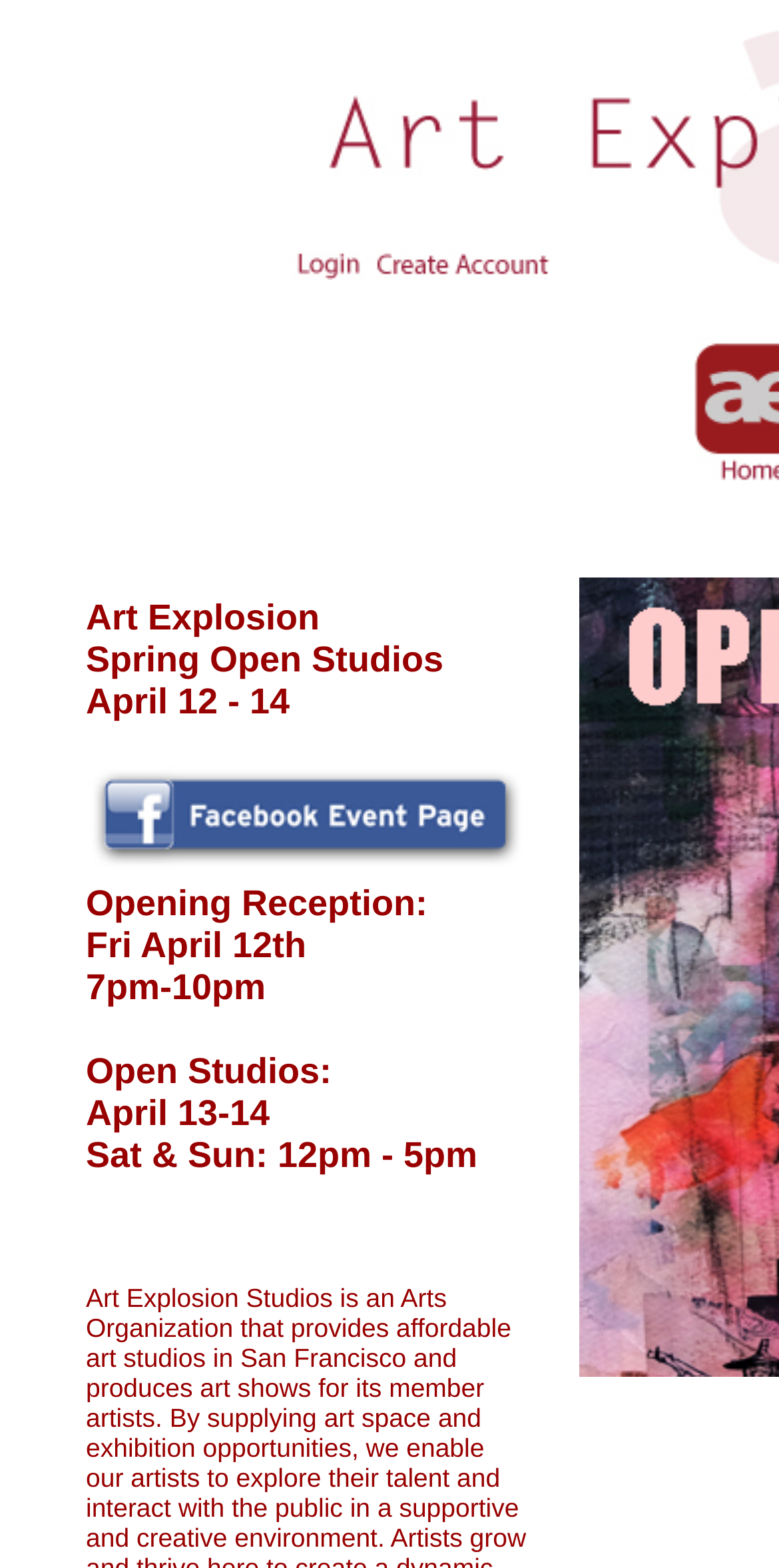Identify the webpage's primary heading and generate its text.

Art Explosion
Spring Open Studios
April 12 - 14

 Opening Reception:
Fri April 12th
7pm-10pm

Open Studios:
April 13-14
Sat & Sun: 12pm - 5pm